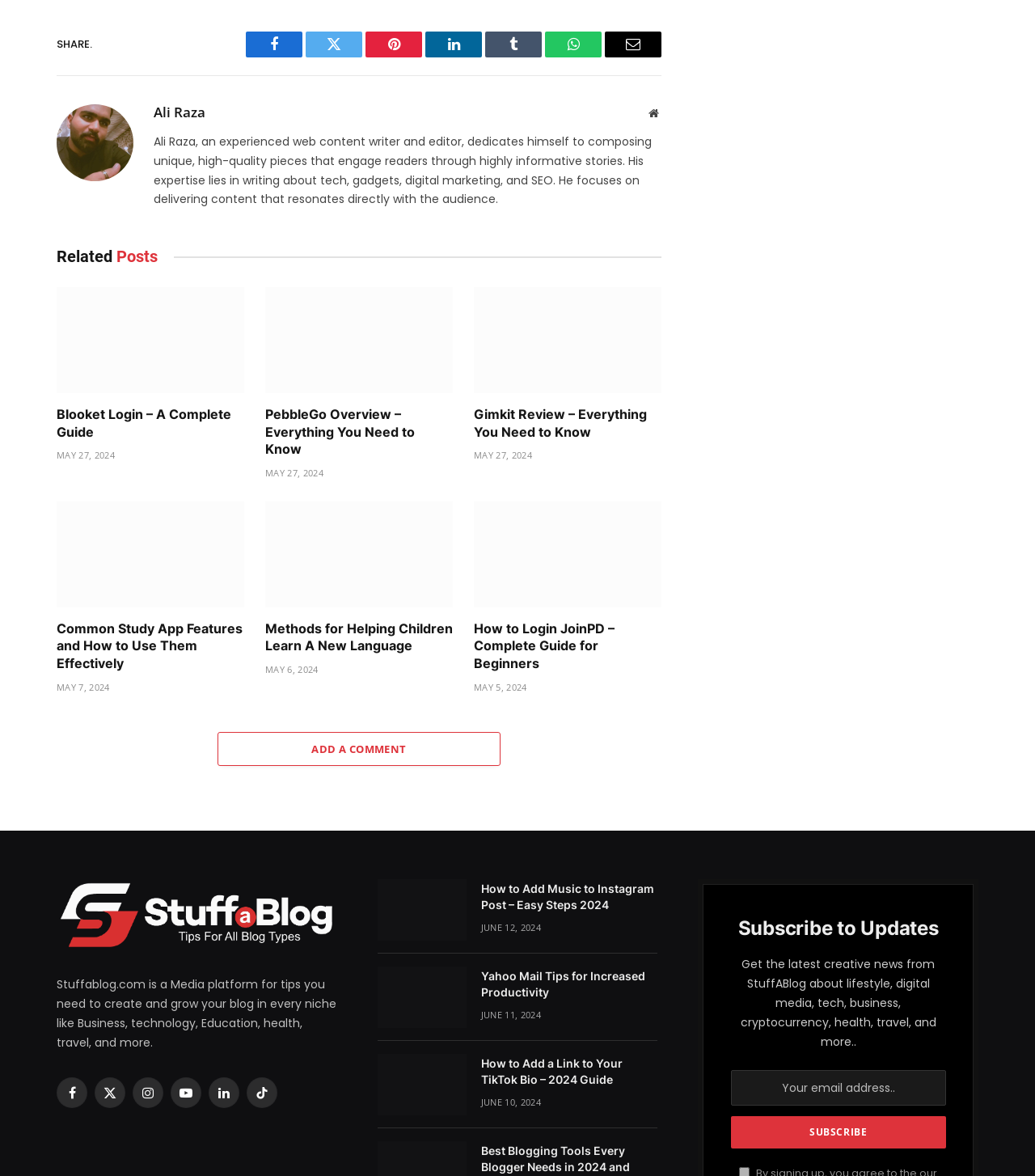Using the webpage screenshot, find the UI element described by TikTok. Provide the bounding box coordinates in the format (top-left x, top-left y, bottom-right x, bottom-right y), ensuring all values are floating point numbers between 0 and 1.

[0.238, 0.916, 0.268, 0.942]